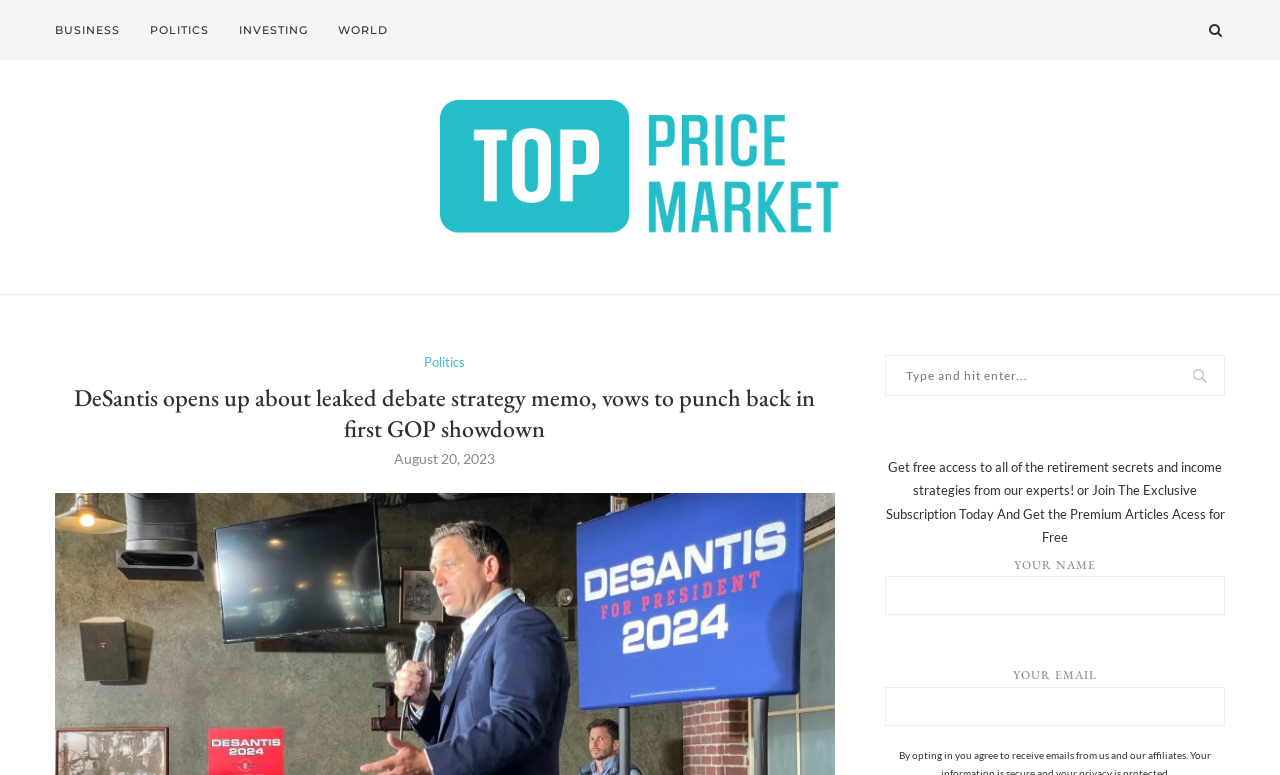Refer to the screenshot and answer the following question in detail:
What is the purpose of the search box?

The search box is located in a complementary section of the webpage, with a placeholder text 'Type and hit enter...'. This suggests that the search box is intended for users to search the website.